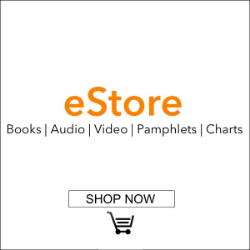Refer to the image and offer a detailed explanation in response to the question: What categories are listed beneath the store name?

The categories are listed in a clear and organized manner, indicating a diverse range of items available for purchase, including physical and digital media, as well as educational resources.